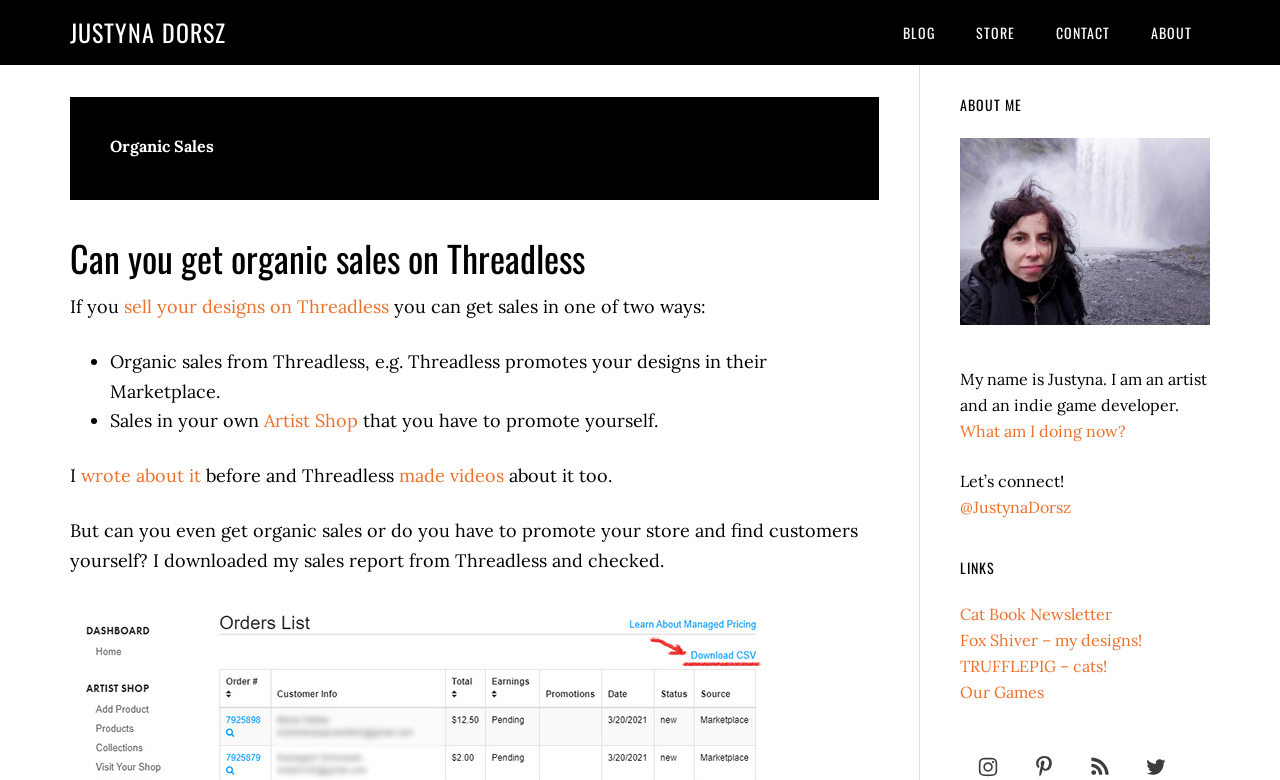Can you find the bounding box coordinates for the element to click on to achieve the instruction: "Click on the 'BLOG' link"?

[0.691, 0.0, 0.745, 0.083]